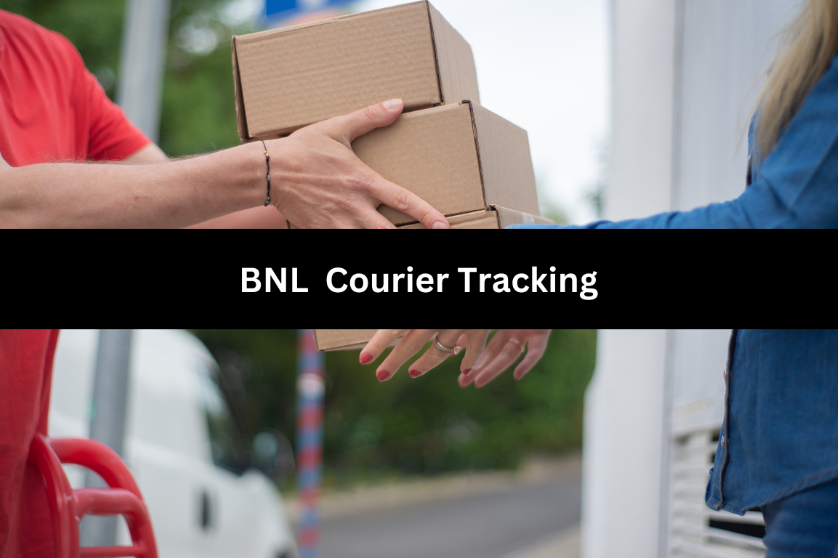Look at the image and write a detailed answer to the question: 
What is visible in the background of the image?

The background of the image hints at a delivery environment, and a vehicle is visible, suggesting an operational context for the courier service and reinforcing the theme of parcel delivery and tracking.